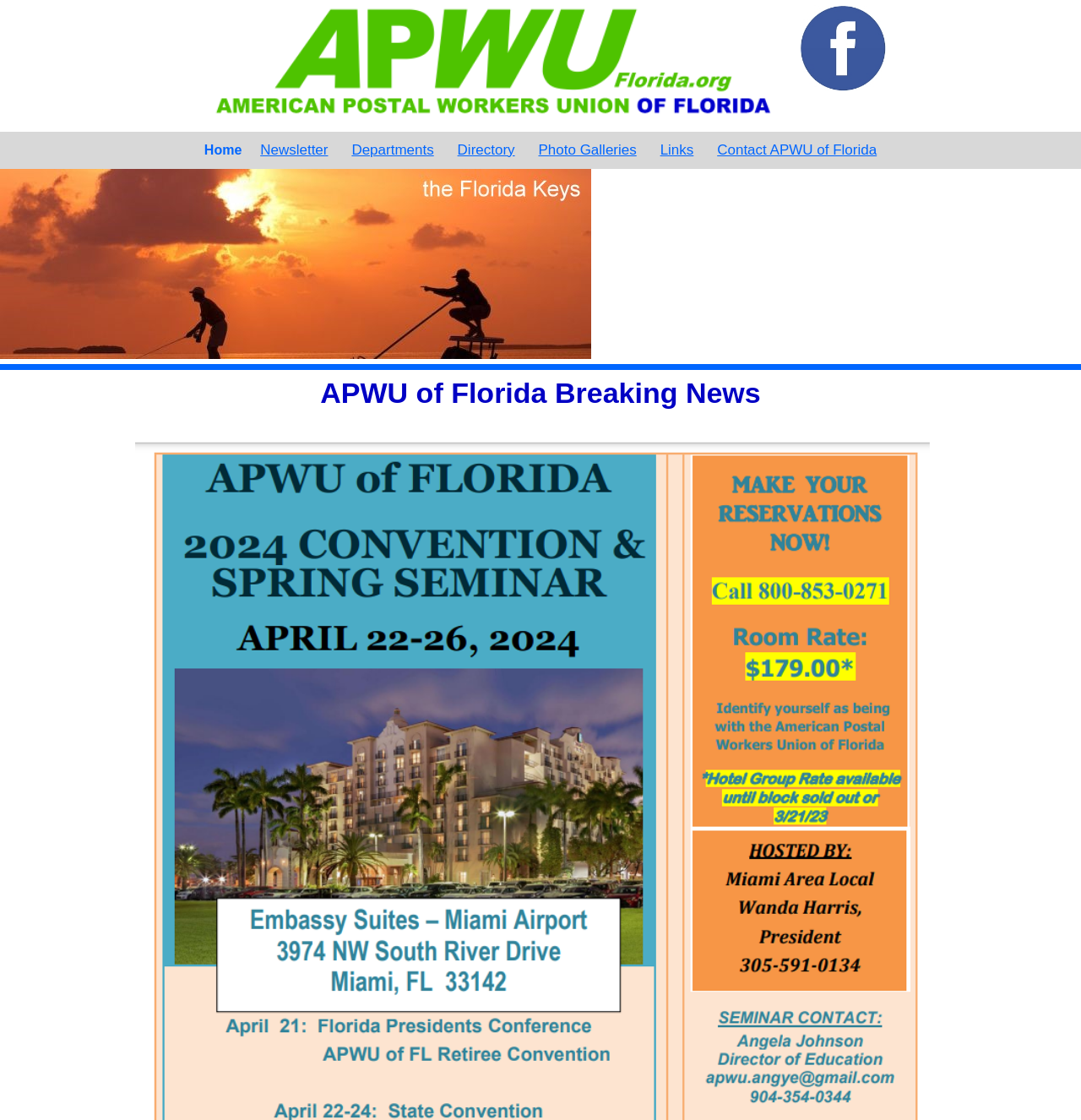Determine the coordinates of the bounding box that should be clicked to complete the instruction: "Read the newsletter". The coordinates should be represented by four float numbers between 0 and 1: [left, top, right, bottom].

[0.231, 0.117, 0.313, 0.151]